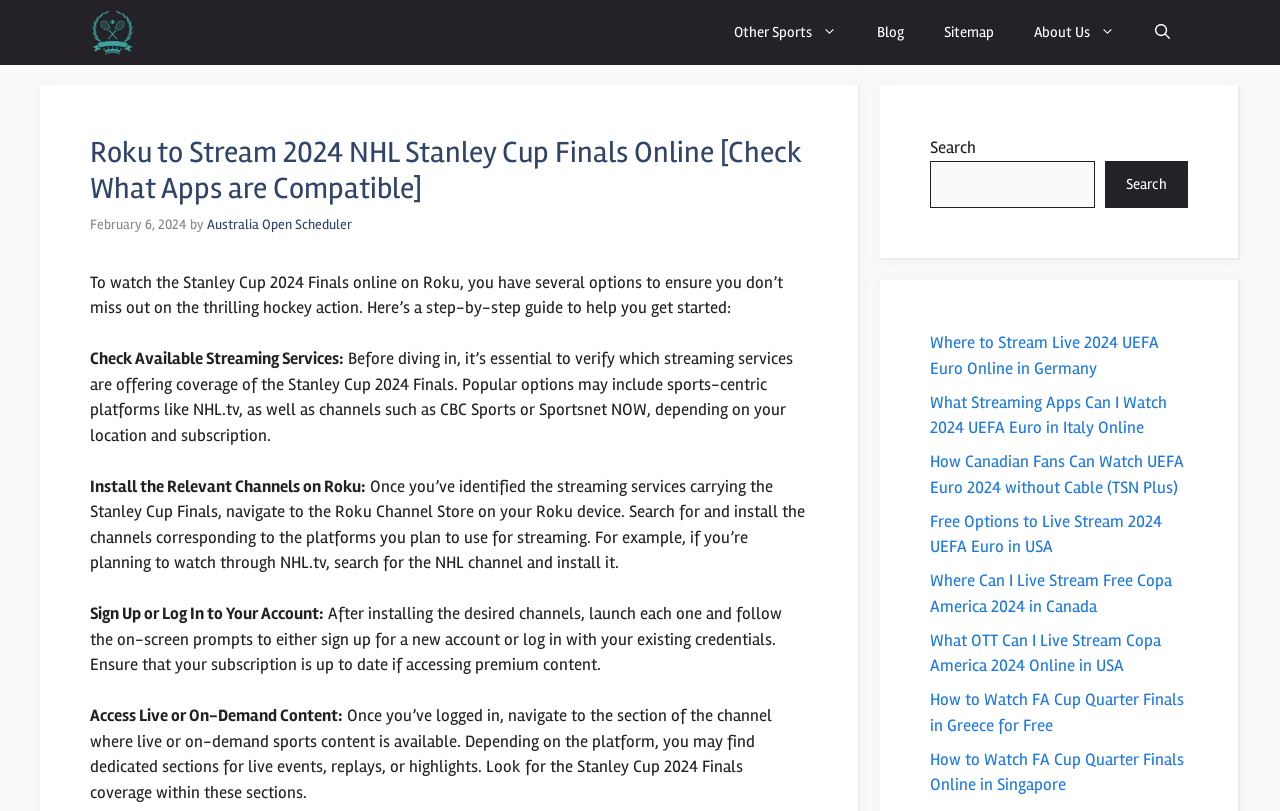How many links are there in the complementary section?
Using the visual information from the image, give a one-word or short-phrase answer.

8